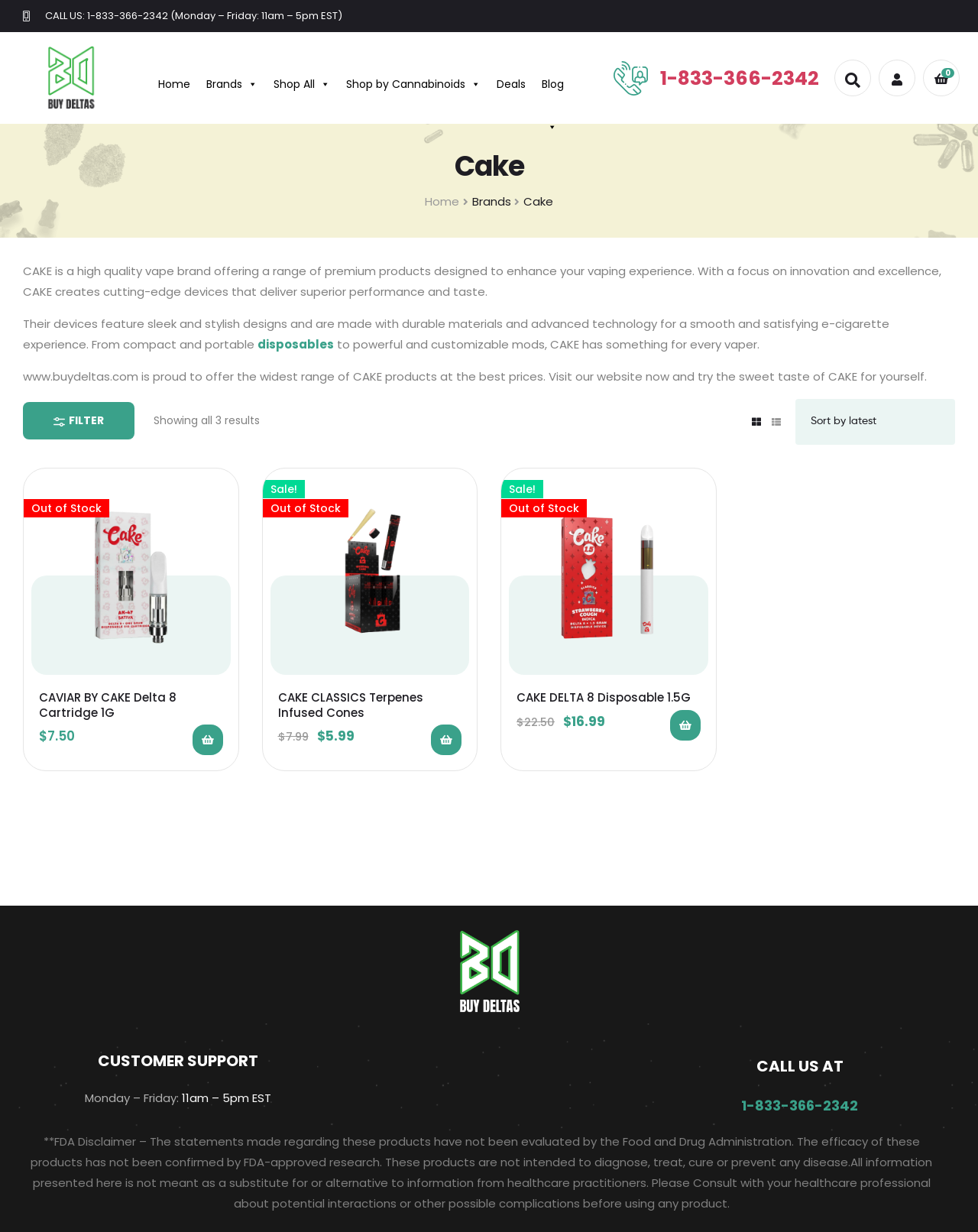Given the element description "Shop by Cannabinoids" in the screenshot, predict the bounding box coordinates of that UI element.

[0.346, 0.046, 0.5, 0.081]